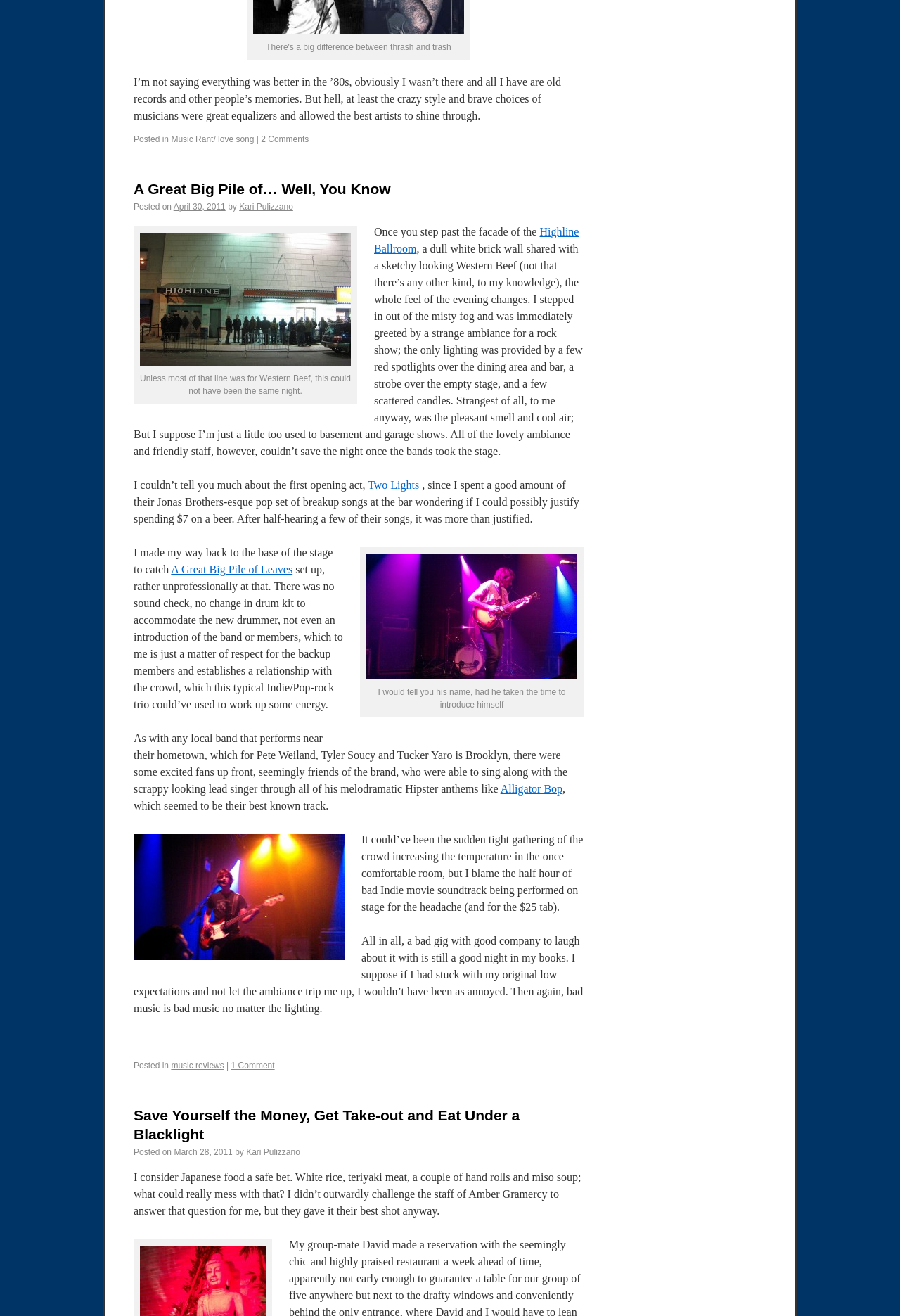From the screenshot, find the bounding box of the UI element matching this description: "AWS in the Public Sector". Supply the bounding box coordinates in the form [left, top, right, bottom], each a float between 0 and 1.

None